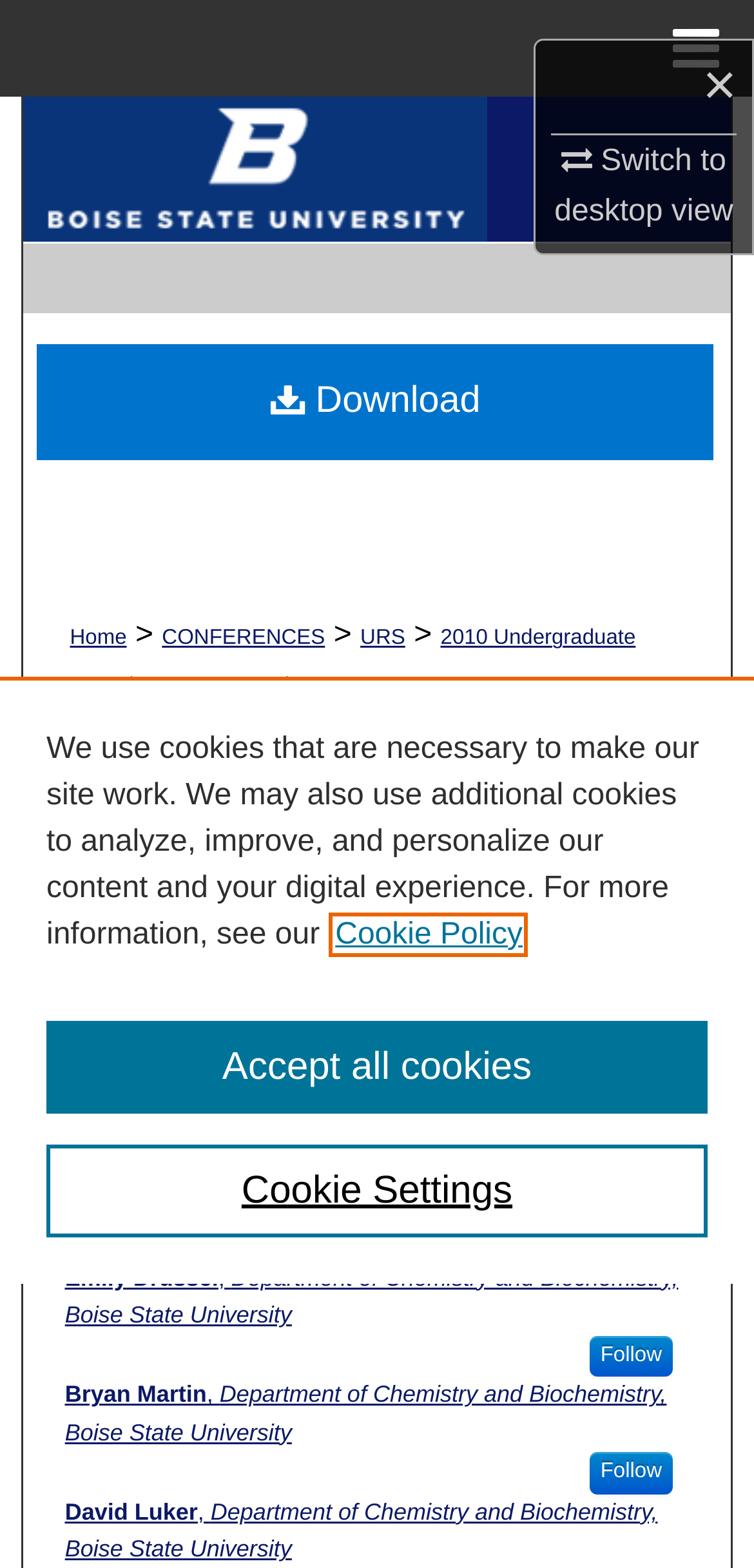Can you find the bounding box coordinates for the element that needs to be clicked to execute this instruction: "Download"? The coordinates should be given as four float numbers between 0 and 1, i.e., [left, top, right, bottom].

[0.049, 0.137, 0.947, 0.211]